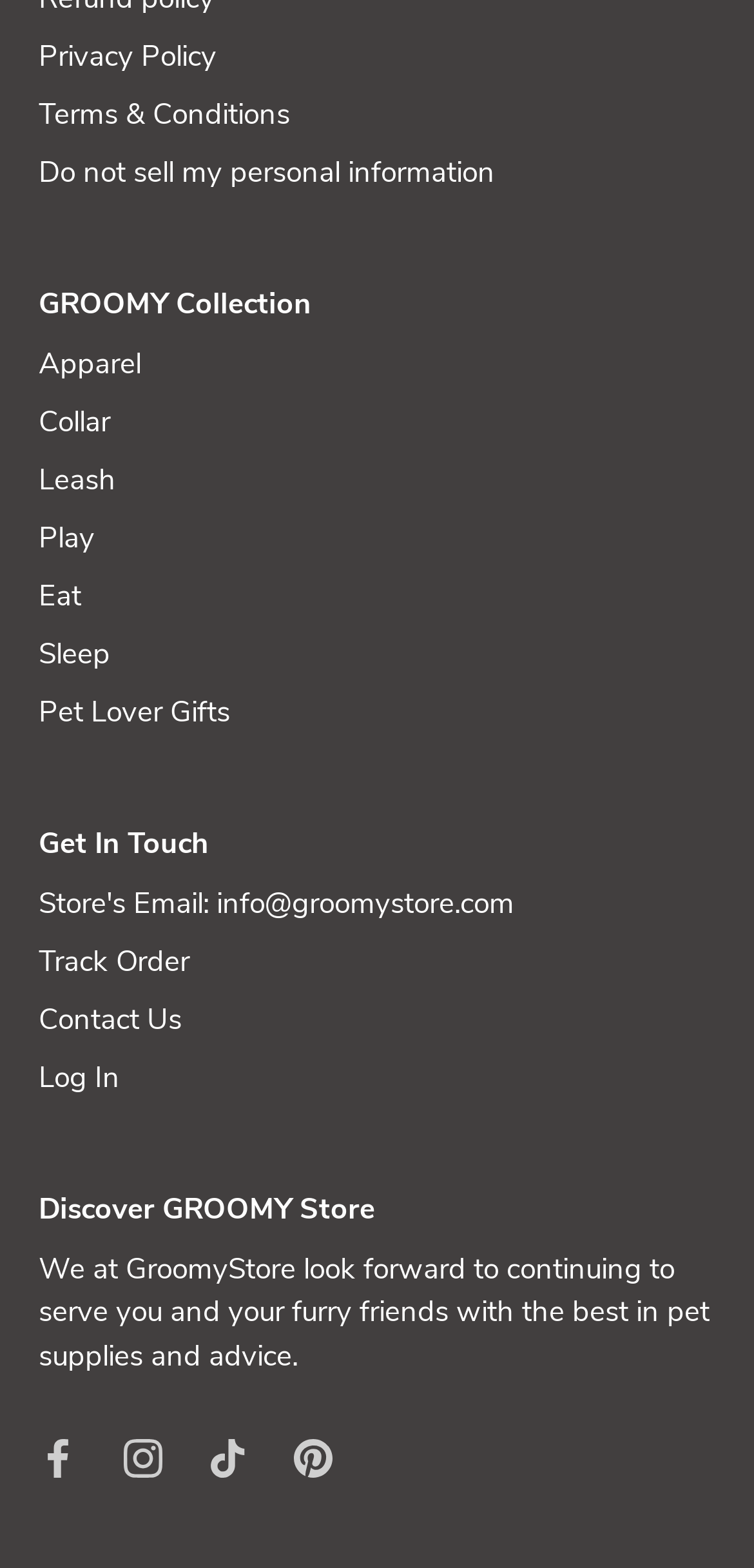Please identify the coordinates of the bounding box for the clickable region that will accomplish this instruction: "View apparel products".

[0.051, 0.22, 0.187, 0.244]